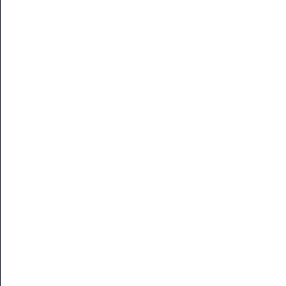Give a thorough and detailed caption for the image.

The image showcases the "Personal Inflatable Bounce House," designed for both fun and safe play. This vibrant inflatable structure is perfect for children's parties or outdoor activities, providing a spacious jumping area for kids to enjoy. With its lively colors and playful design, it promises hours of entertainment while ensuring safety features are built-in for worry-free playtime. An ideal choice for families looking to create unforgettable memories in their backyard or at events.